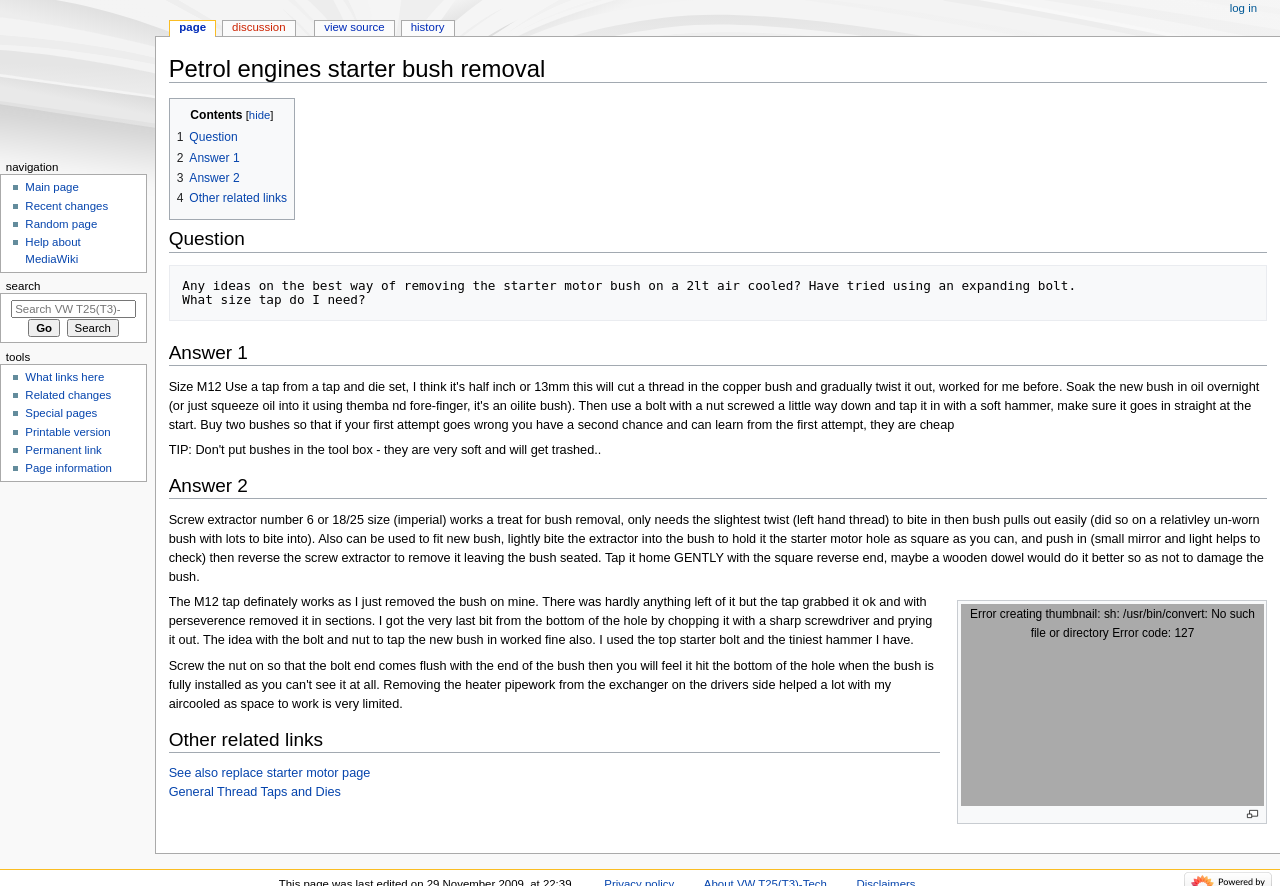Utilize the information from the image to answer the question in detail:
How many related links are there?

I counted the number of related links by looking at the links 'See also replace starter motor page' and 'General Thread Taps and Dies' and understanding that they are related to the topic of the webpage.